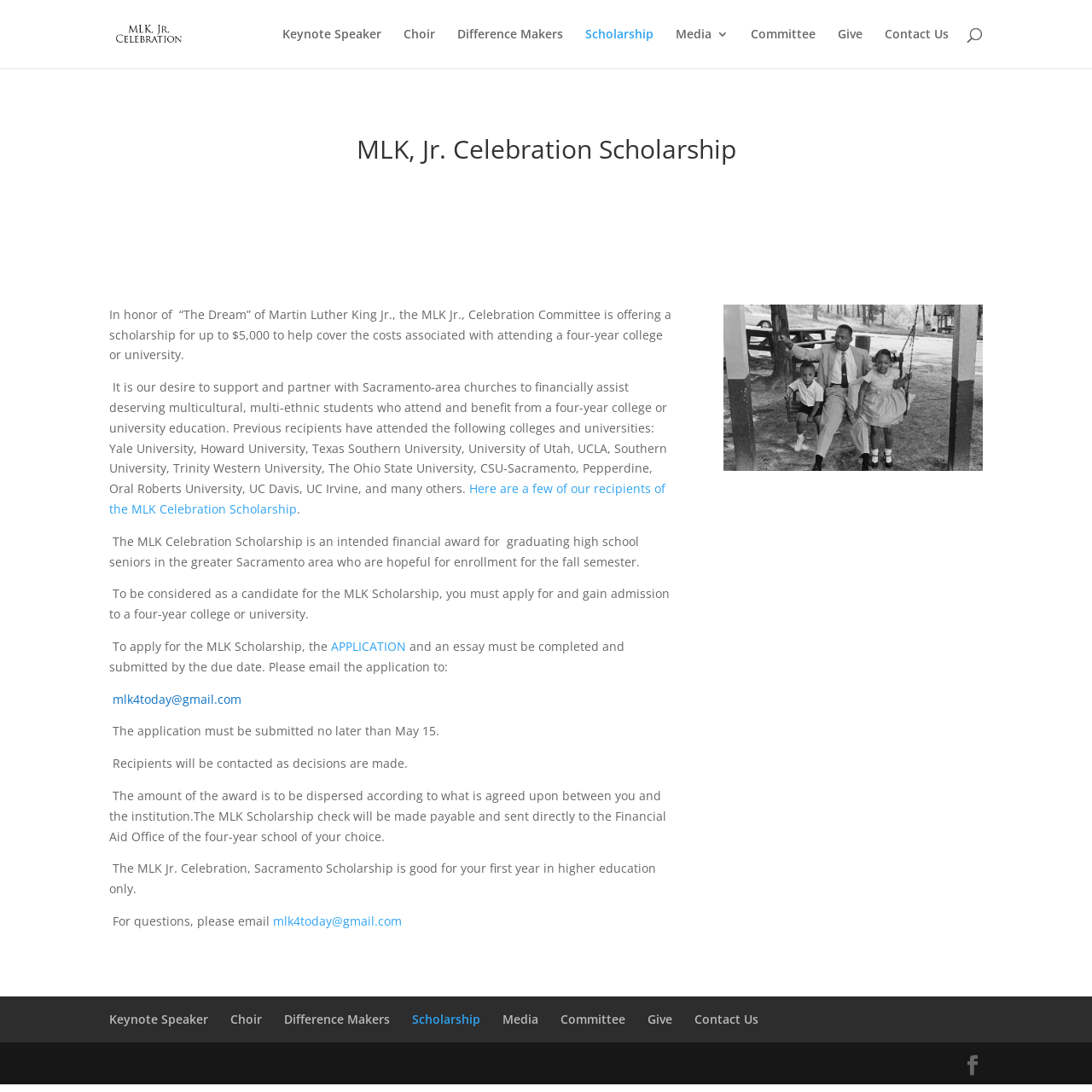How much is the MLK Jr. Celebration Scholarship worth?
Using the picture, provide a one-word or short phrase answer.

Up to $5,000